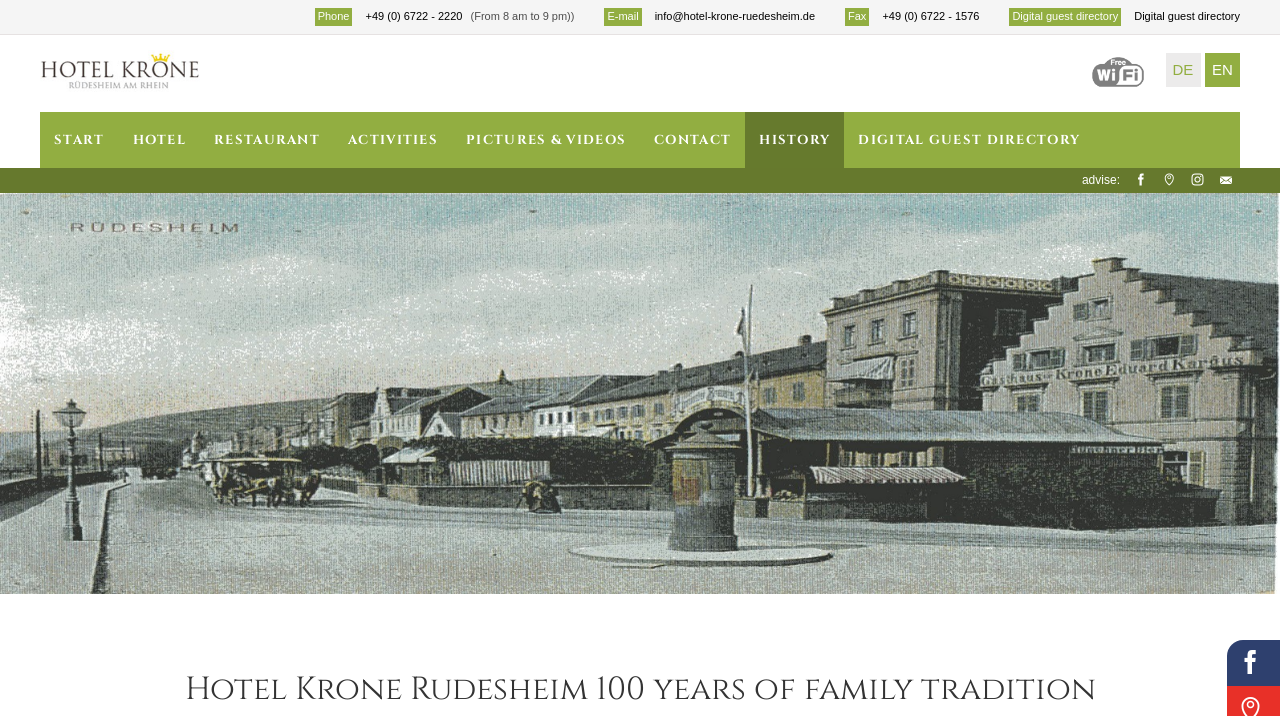For the following element description, predict the bounding box coordinates in the format (top-left x, top-left y, bottom-right x, bottom-right y). All values should be floating point numbers between 0 and 1. Description: +49 (0) 6722 - 1576

[0.689, 0.014, 0.765, 0.031]